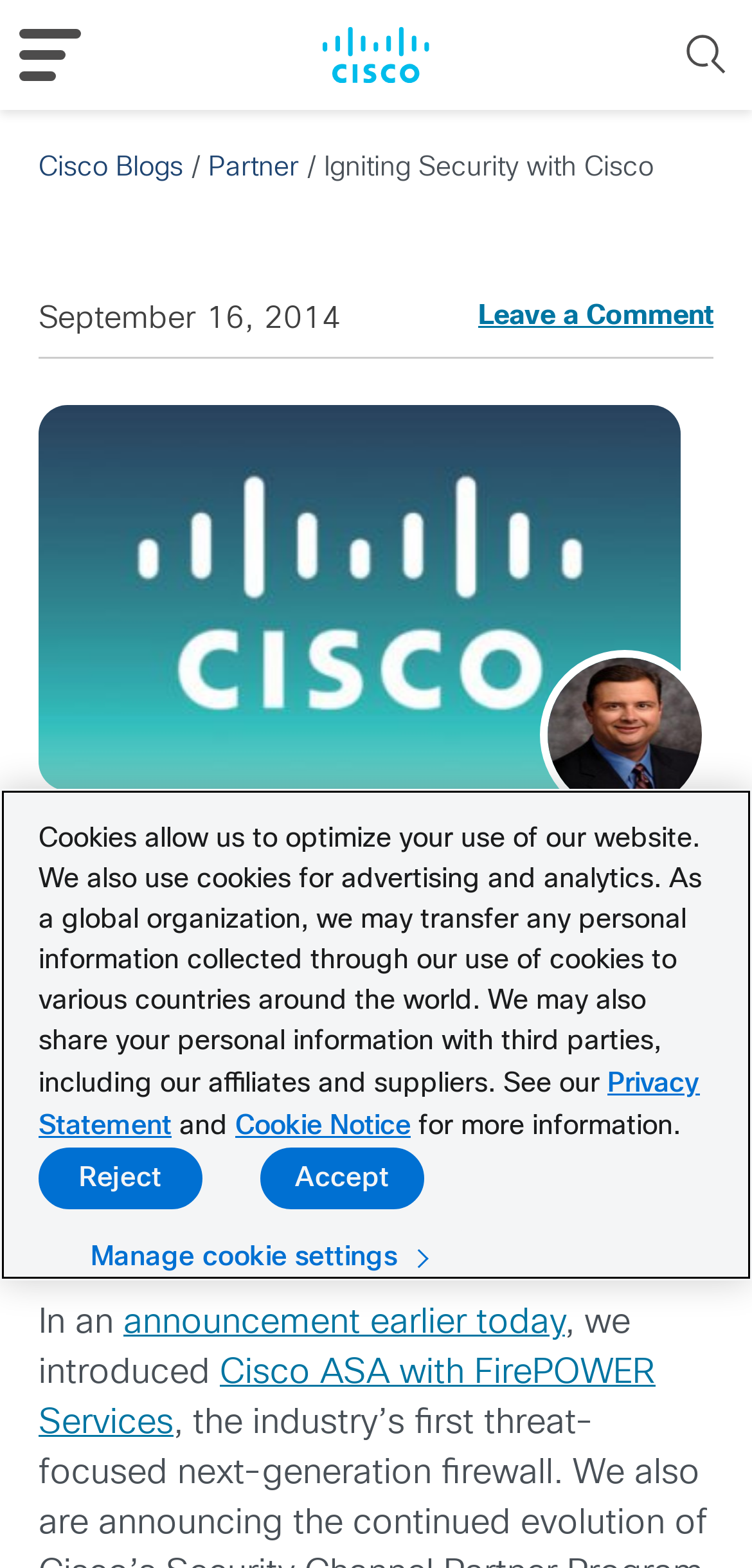Identify the bounding box coordinates of the specific part of the webpage to click to complete this instruction: "Open the MENU".

[0.026, 0.018, 0.108, 0.052]